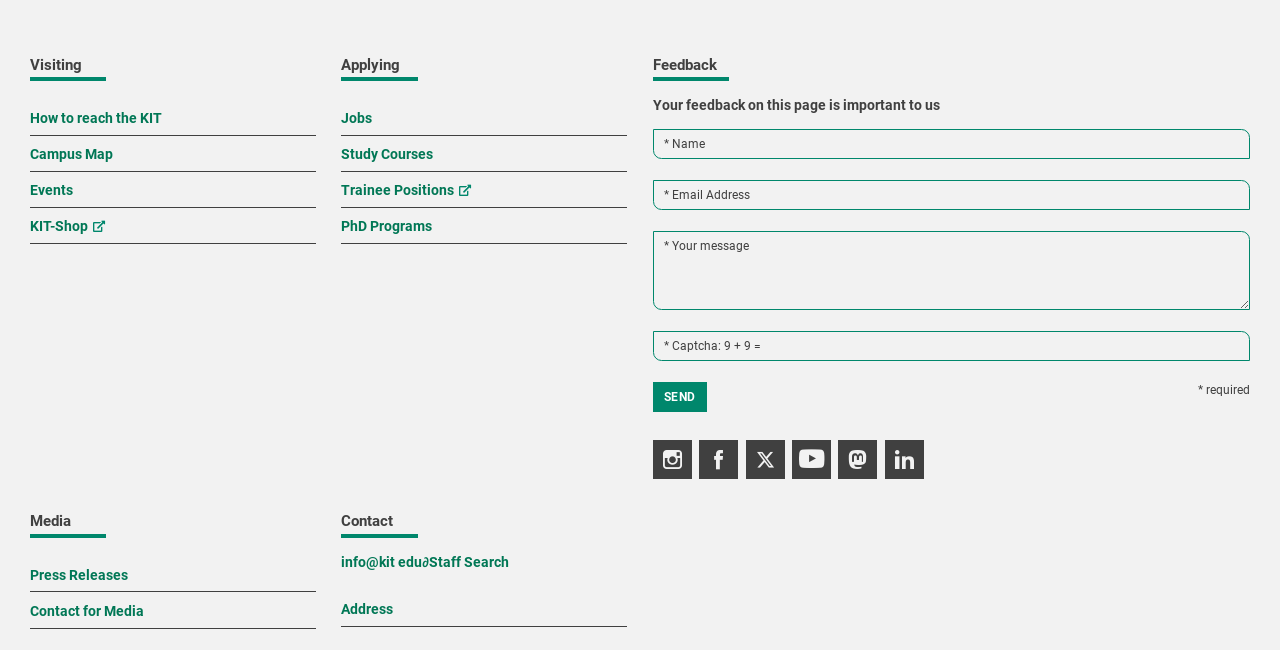What is the last link under 'Contact'?
Answer briefly with a single word or phrase based on the image.

Address